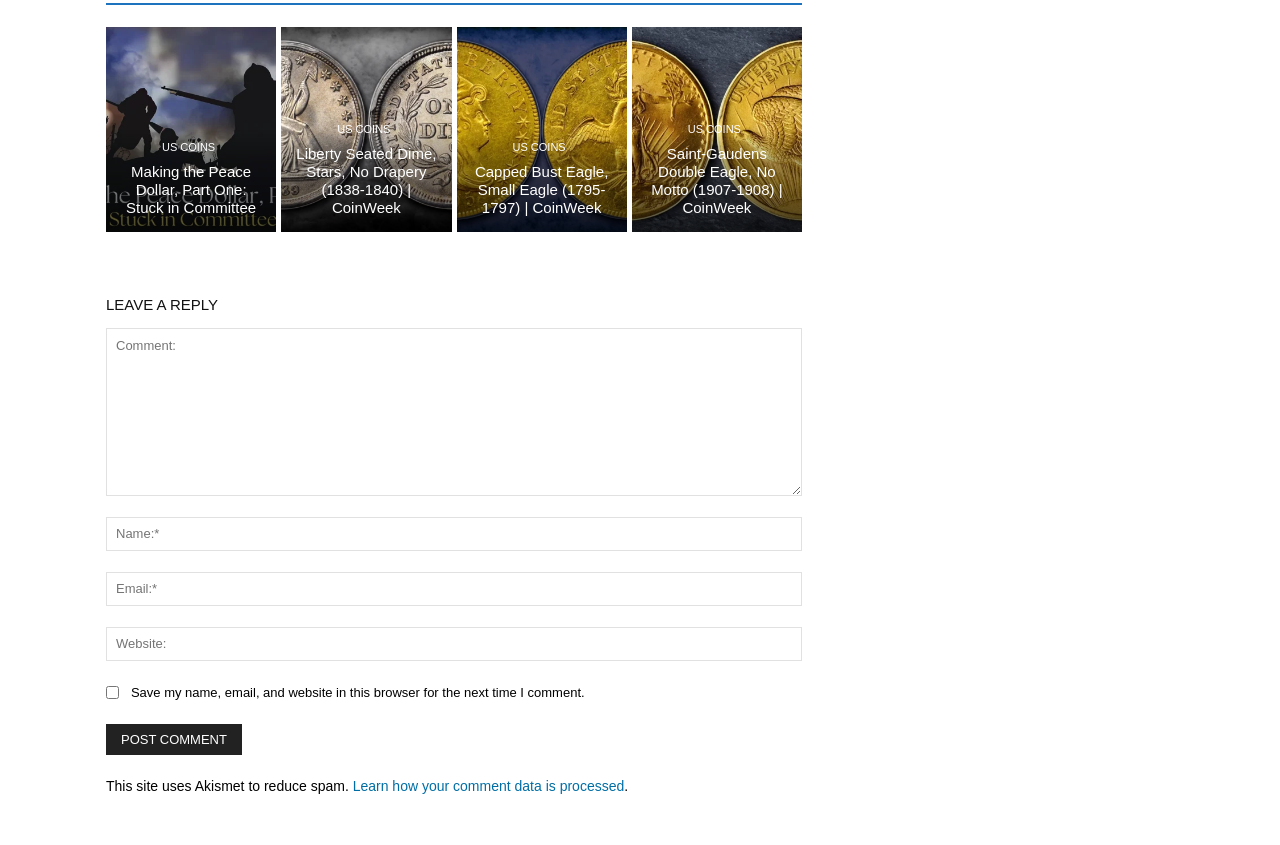Can you show the bounding box coordinates of the region to click on to complete the task described in the instruction: "Enter your name in the required field"?

[0.083, 0.611, 0.627, 0.652]